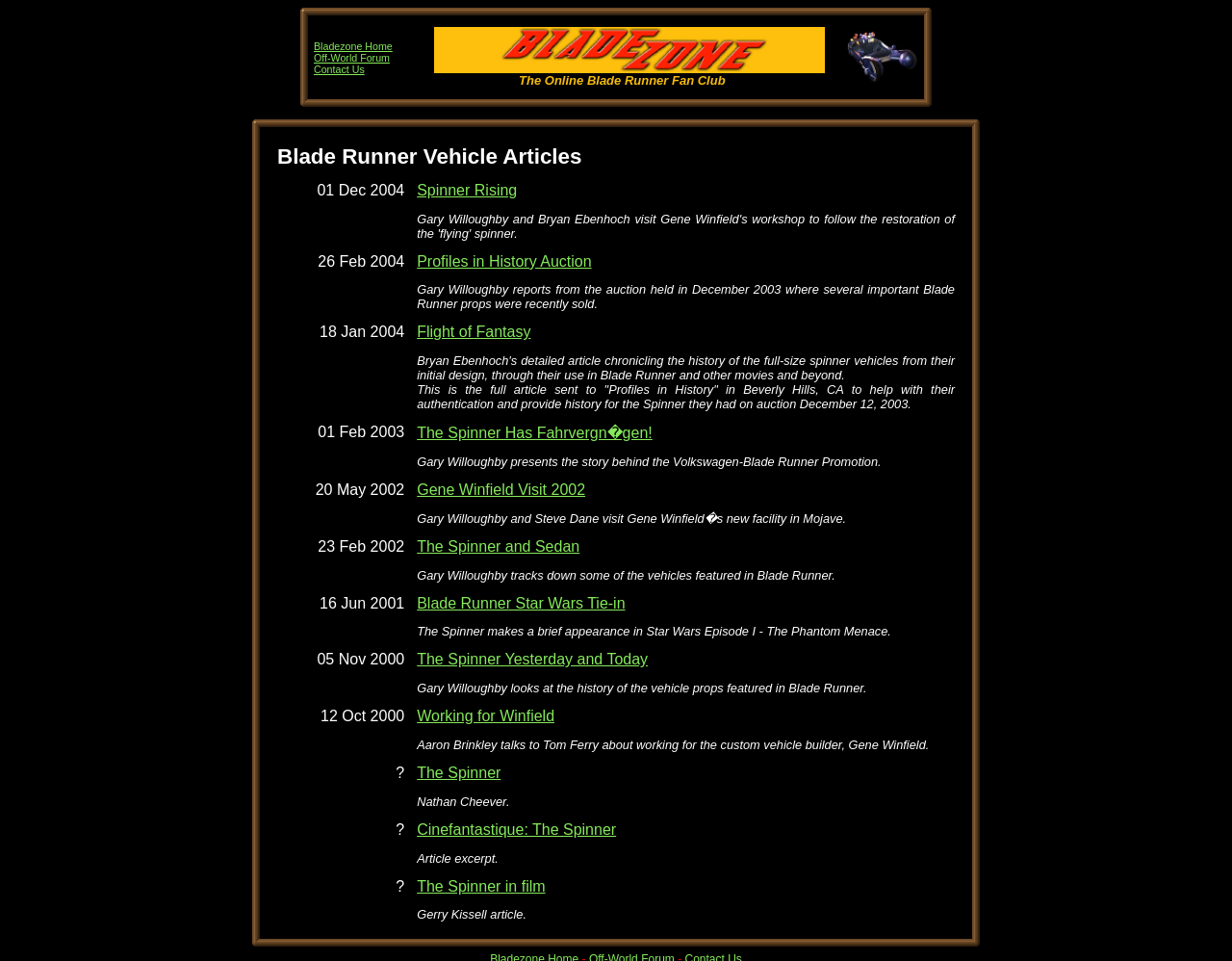How many articles are listed on the webpage?
Analyze the screenshot and provide a detailed answer to the question.

By counting the number of rows in the table, I found that there are more than 10 articles listed on the webpage, each with a date, title, and description.